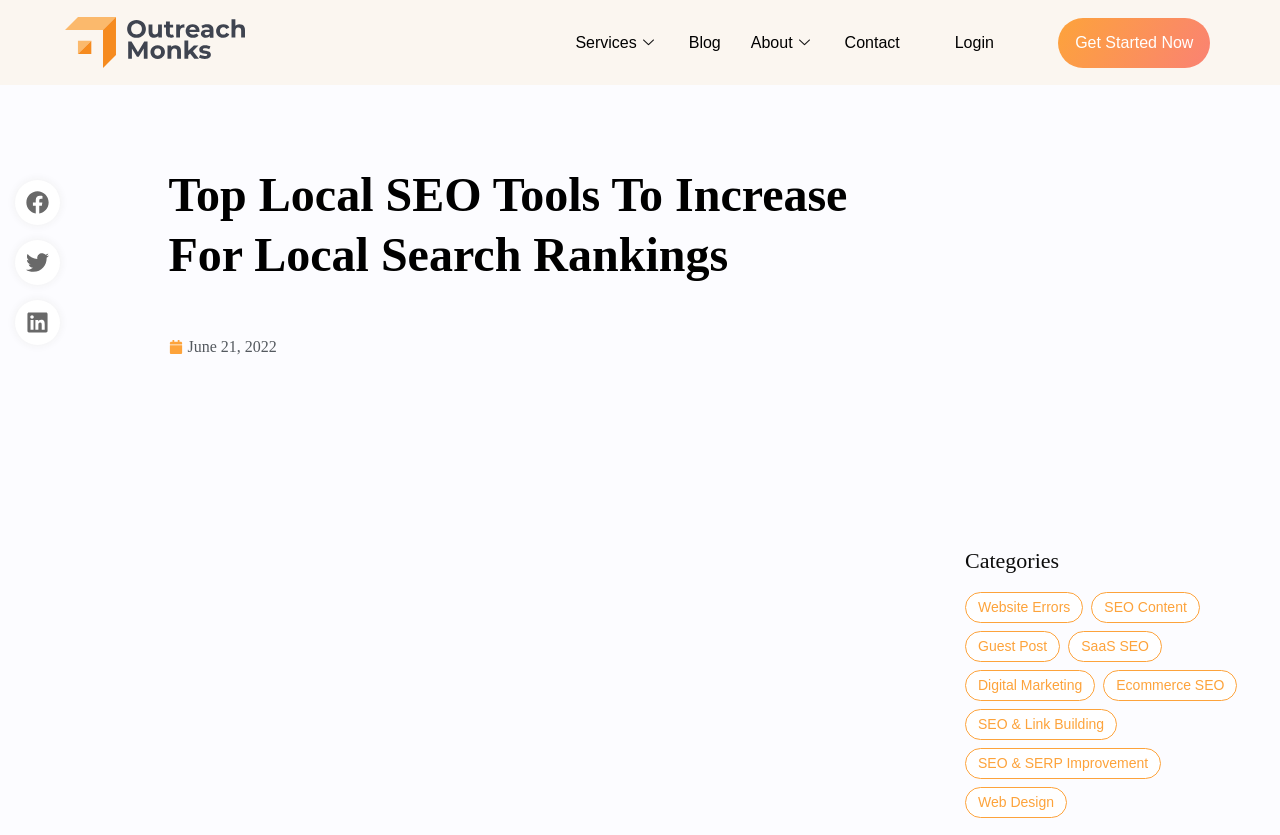What is the last category listed?
Refer to the image and provide a thorough answer to the question.

I looked at the list of categories and found that the last one is 'Web Design'.